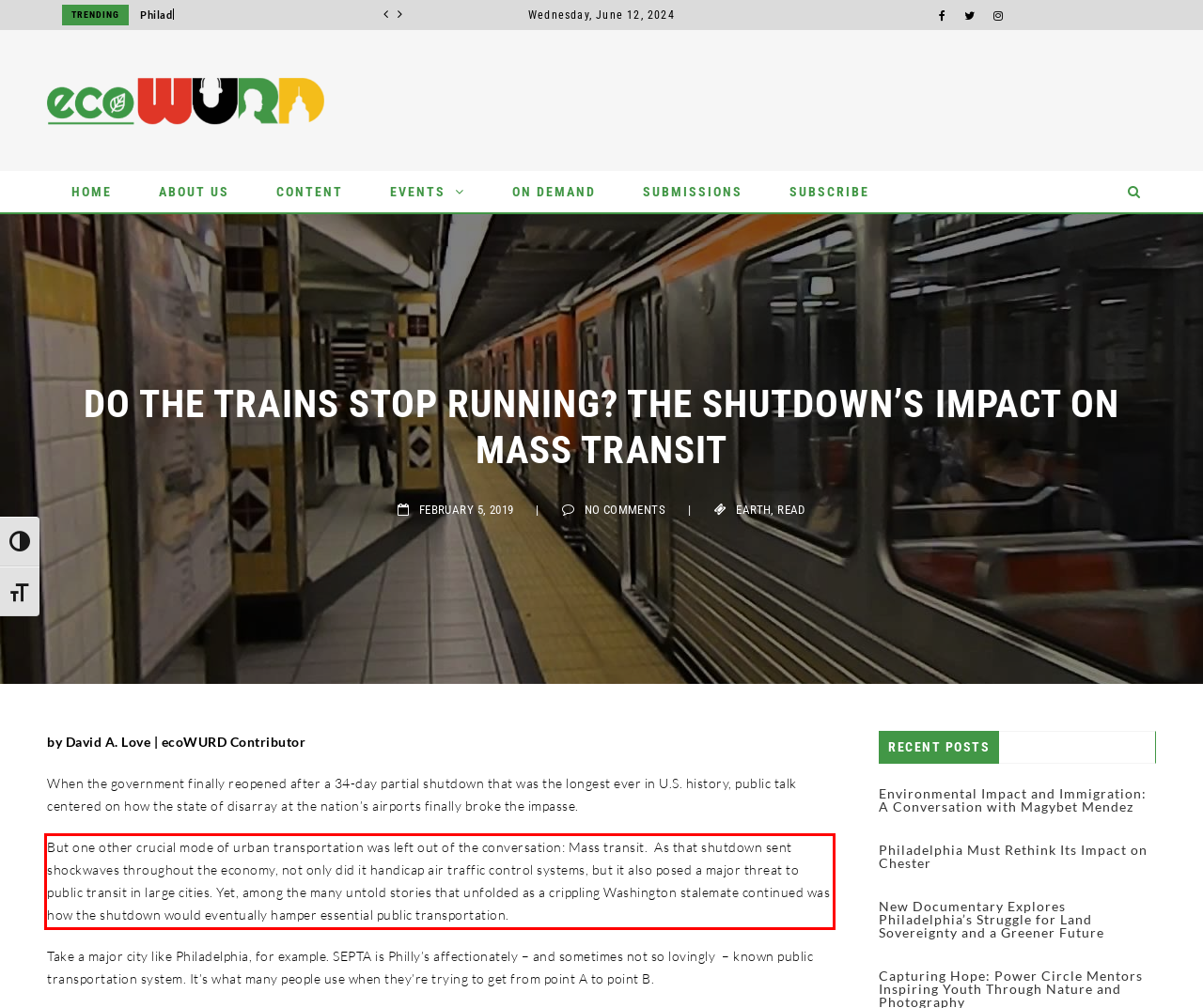Within the screenshot of a webpage, identify the red bounding box and perform OCR to capture the text content it contains.

But one other crucial mode of urban transportation was left out of the conversation: Mass transit. As that shutdown sent shockwaves throughout the economy, not only did it handicap air traffic control systems, but it also posed a major threat to public transit in large cities. Yet, among the many untold stories that unfolded as a crippling Washington stalemate continued was how the shutdown would eventually hamper essential public transportation.